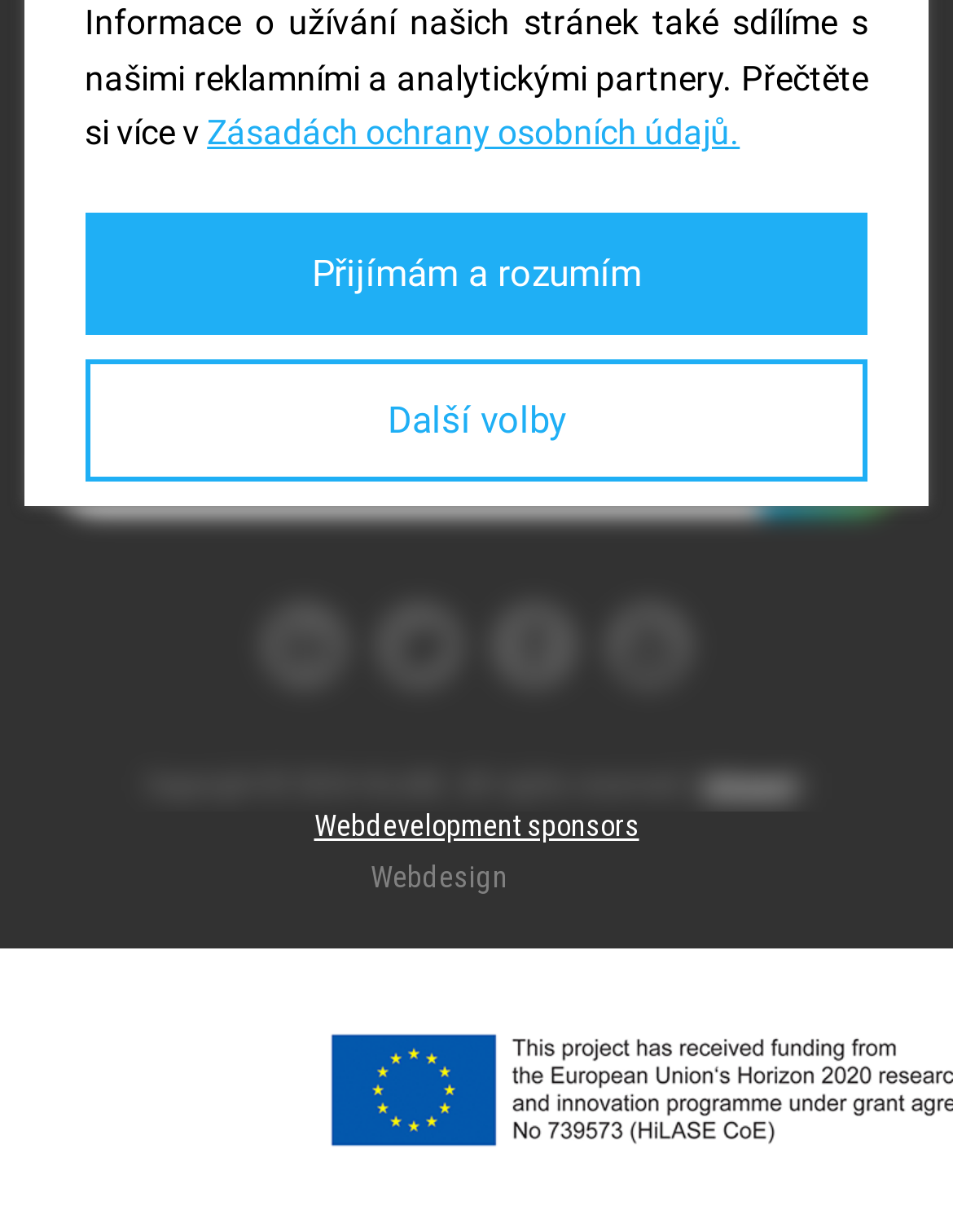Extract the bounding box for the UI element that matches this description: "Intranet".

[0.738, 0.623, 0.833, 0.651]